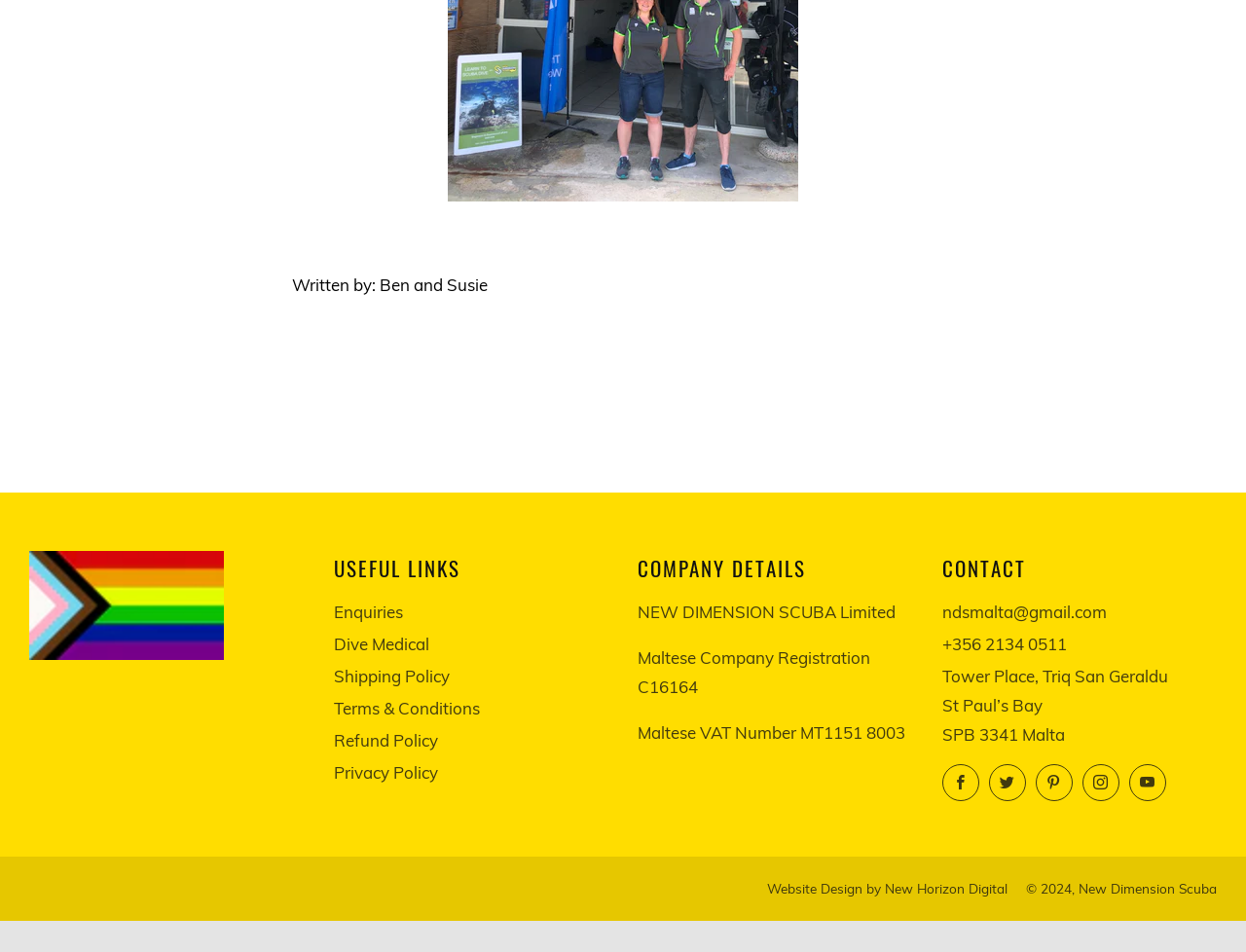What is the VAT number? Analyze the screenshot and reply with just one word or a short phrase.

MT1151 8003